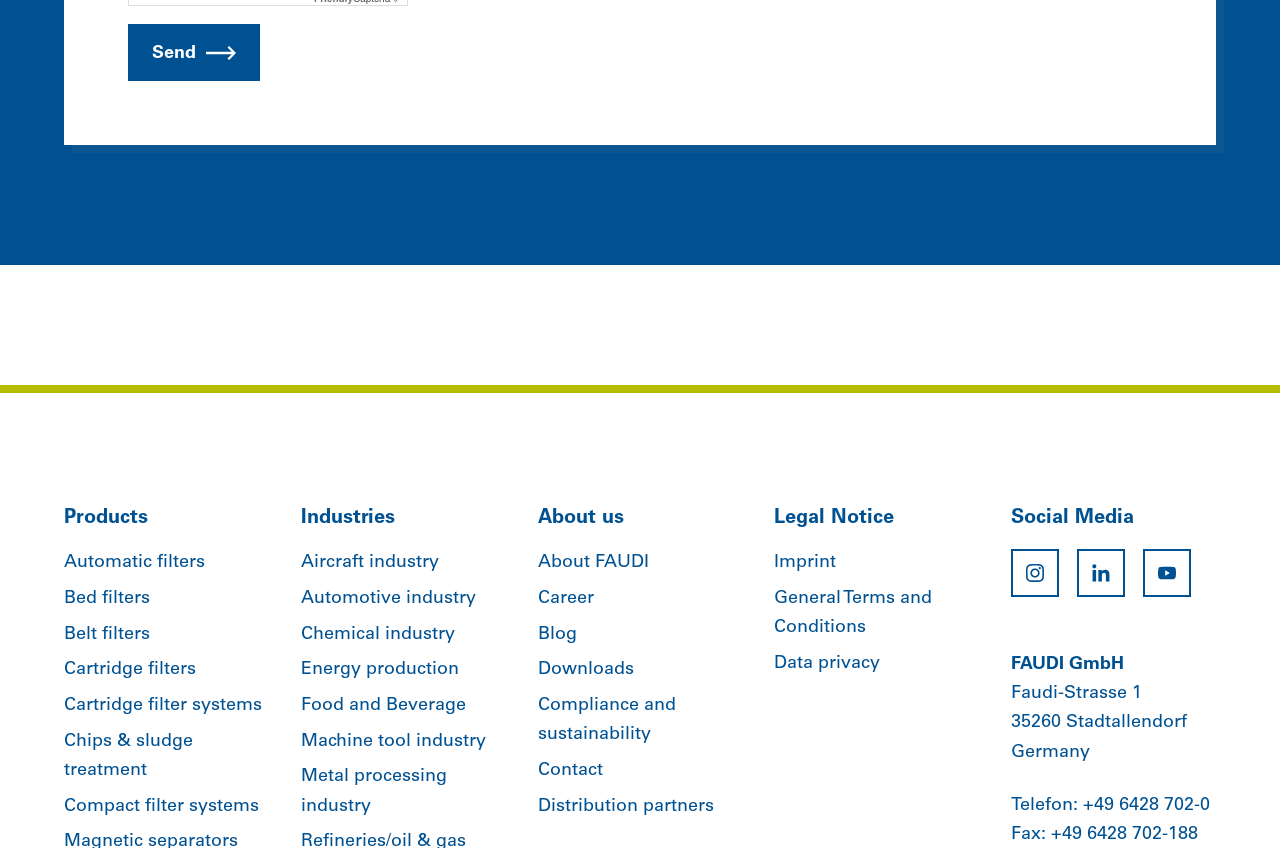How many filter types are listed?
With the help of the image, please provide a detailed response to the question.

I counted the number of links under the 'Products' heading and found 7 filter types listed, including 'Automatic filters', 'Bed filters', 'Belt filters', 'Cartridge filters', 'Cartridge filter systems', 'Chips & sludge treatment', and 'Compact filter systems'.